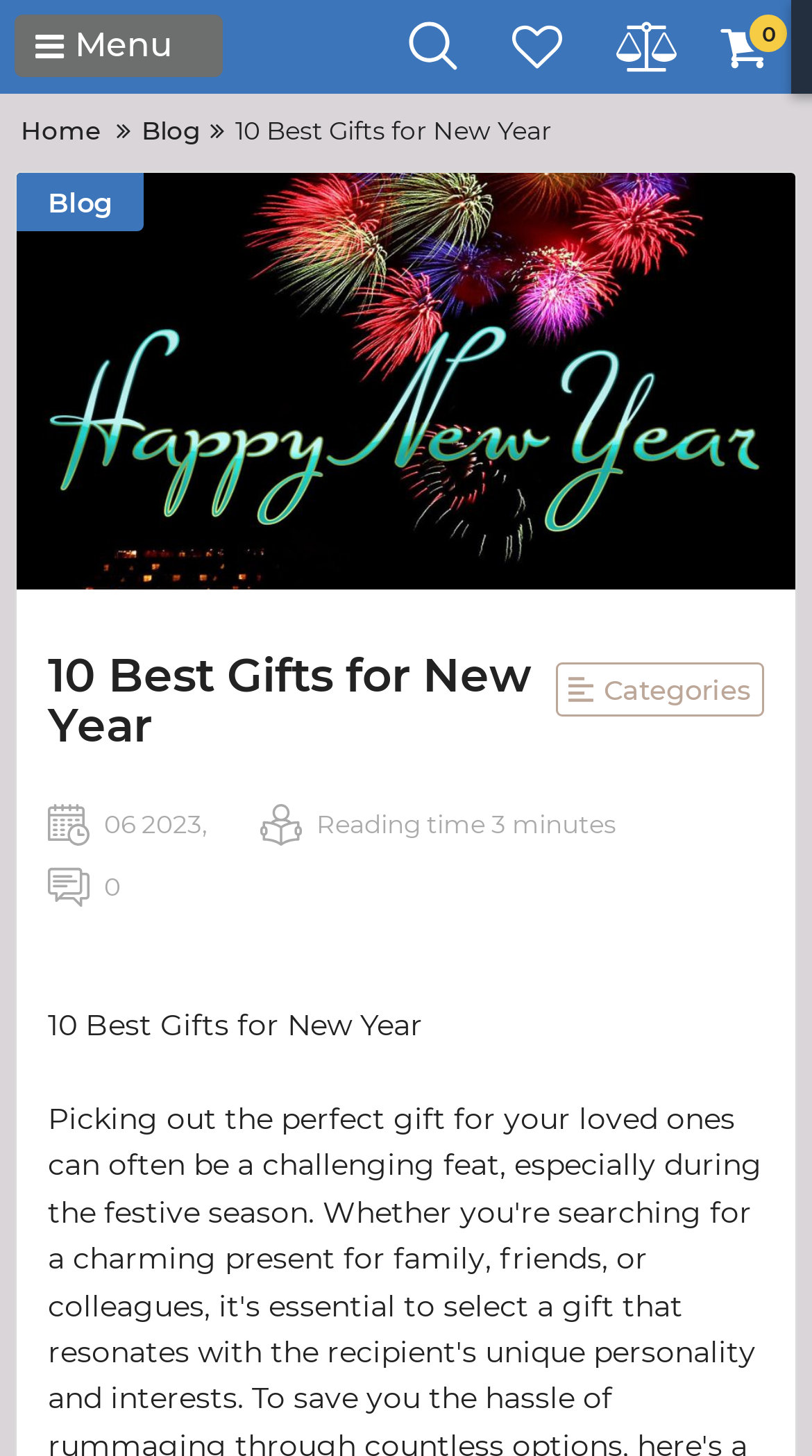Create a detailed narrative of the webpage’s visual and textual elements.

The webpage appears to be an article about the 10 best gifts for the New Year. At the top left, there is a menu option labeled "Menu". Next to it, there is an image, likely a logo or icon. Below the menu, there are two links, "Home" and "Blog", which are positioned side by side.

The main title of the article, "10 Best Gifts for New Year", is prominently displayed in the middle of the top section of the page. Below the title, there is another link to "Blog" and a heading that repeats the title of the article.

On the right side of the page, there is an image, likely a related image or a thumbnail. Below the image, there is a label "Categories". 

The article content starts with a section that includes the article's date of publication, "06 2023", accompanied by a small icon. Next to it, there is a label "Reading time 3 minutes" with another small icon. Below these, there is a section that displays the number of comments, which is currently "0", accompanied by a small icon.

The main article content is not explicitly described in the accessibility tree, but it likely follows the sections mentioned above.